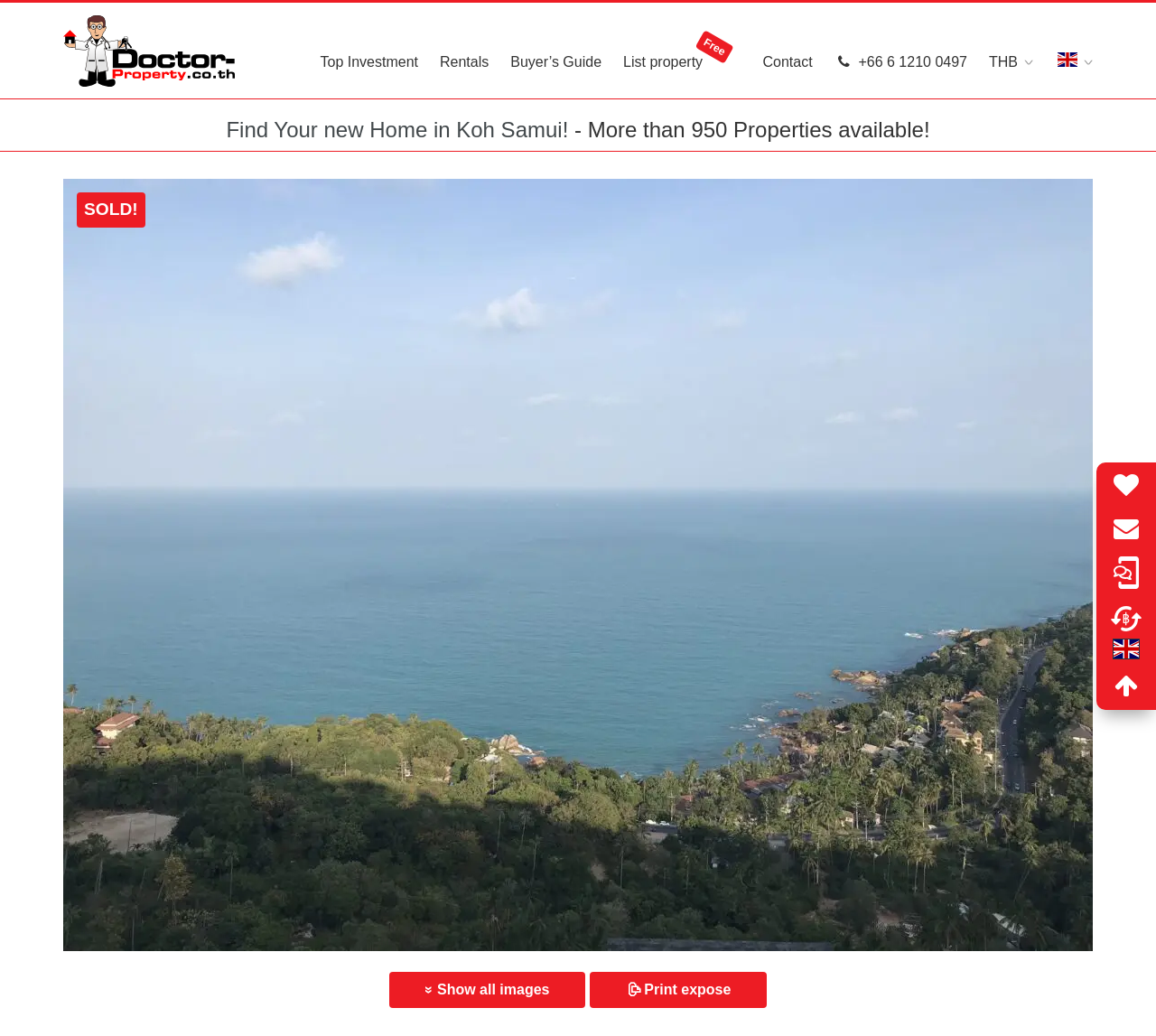Identify the bounding box for the described UI element. Provide the coordinates in (top-left x, top-left y, bottom-right x, bottom-right y) format with values ranging from 0 to 1: Contact

[0.66, 0.003, 0.703, 0.095]